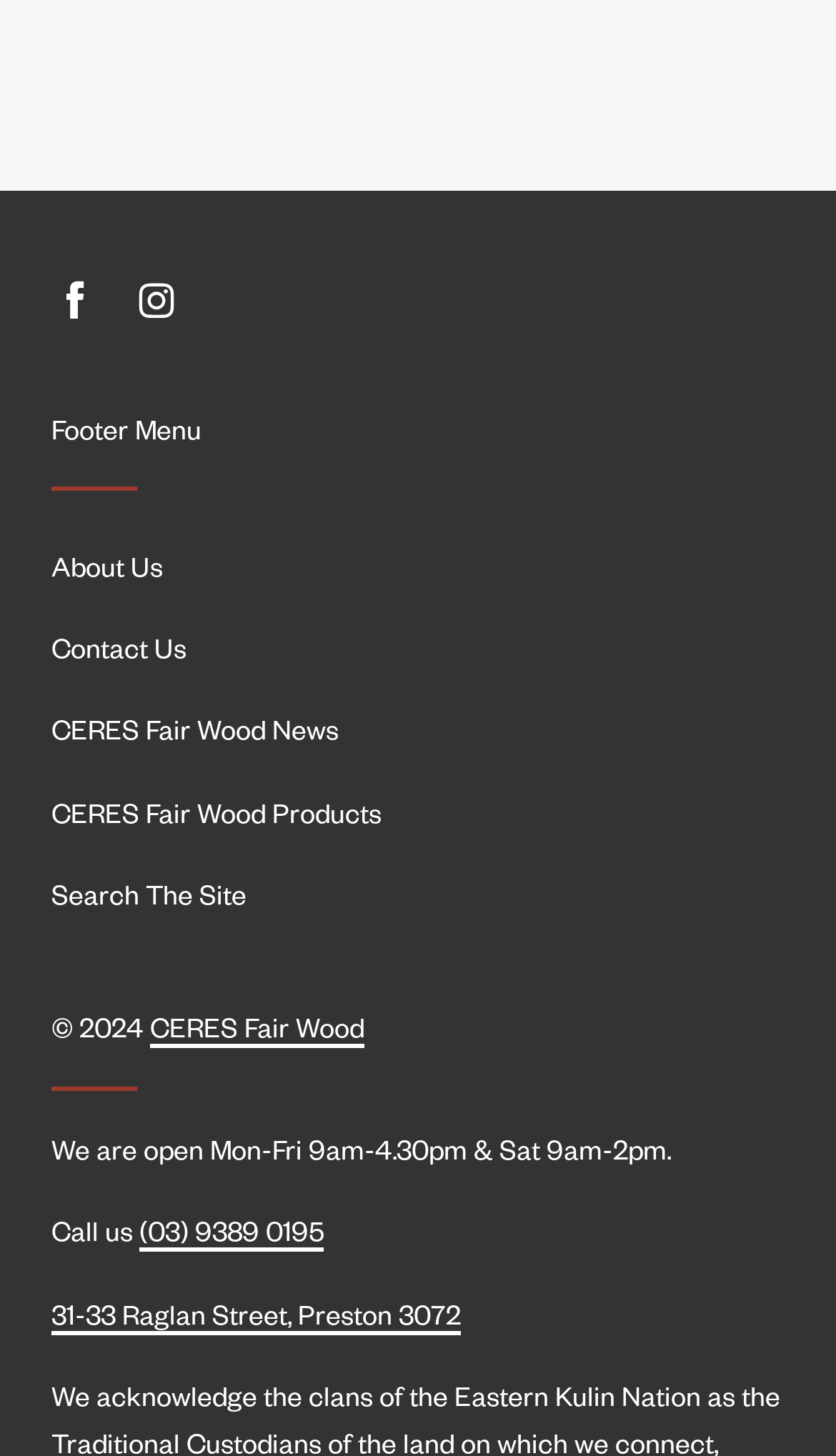Determine the bounding box coordinates (top-left x, top-left y, bottom-right x, bottom-right y) of the UI element described in the following text: CERES Fair Wood News

[0.021, 0.473, 0.747, 0.529]